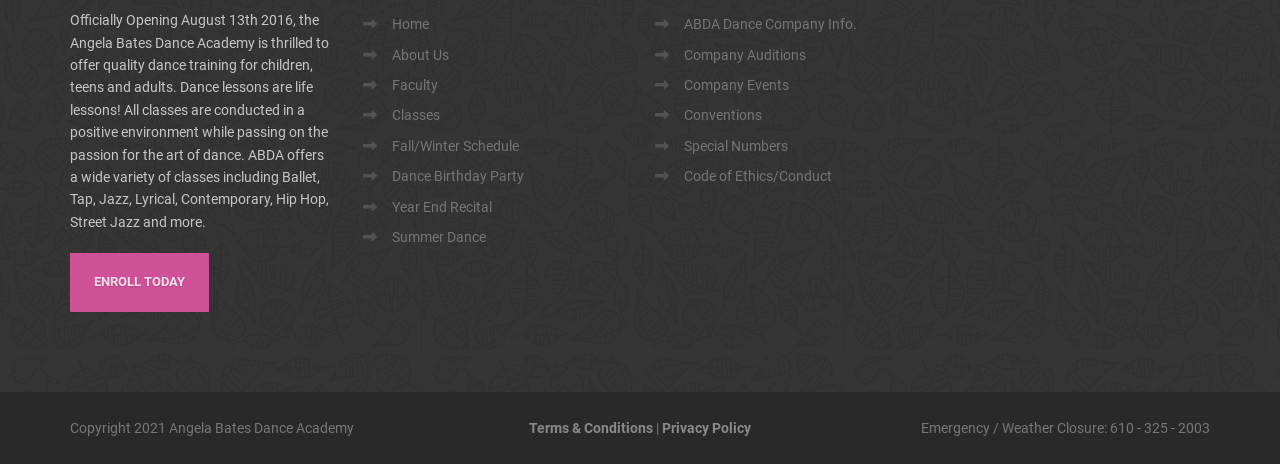What is the phone number for emergency/weather closure?
Carefully examine the image and provide a detailed answer to the question.

The answer can be found in the StaticText element with the text 'Emergency / Weather Closure: 610 - 325 - 2003' which is located at the bottom of the webpage.